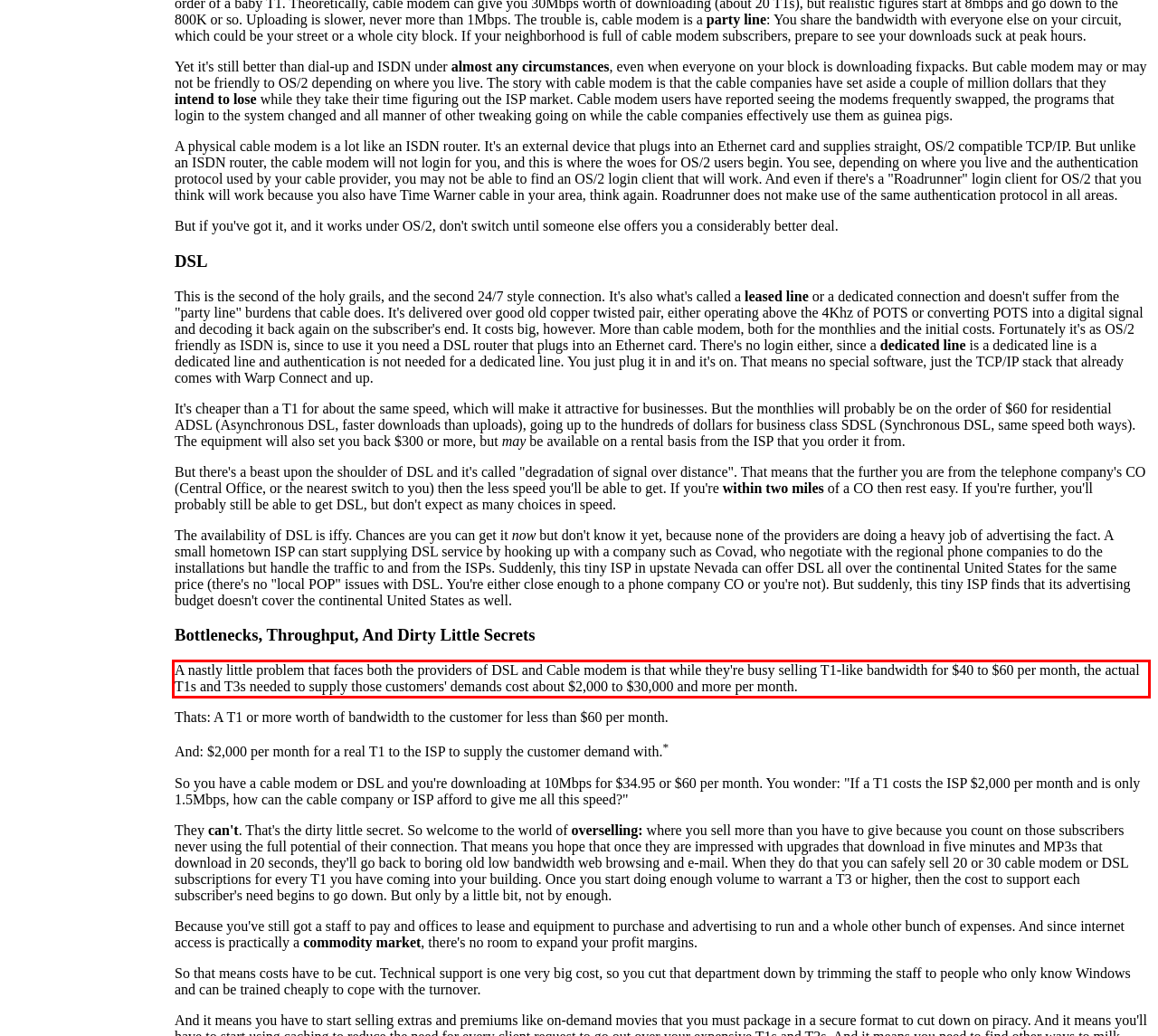Given a screenshot of a webpage containing a red rectangle bounding box, extract and provide the text content found within the red bounding box.

A nastly little problem that faces both the providers of DSL and Cable modem is that while they're busy selling T1-like bandwidth for $40 to $60 per month, the actual T1s and T3s needed to supply those customers' demands cost about $2,000 to $30,000 and more per month.